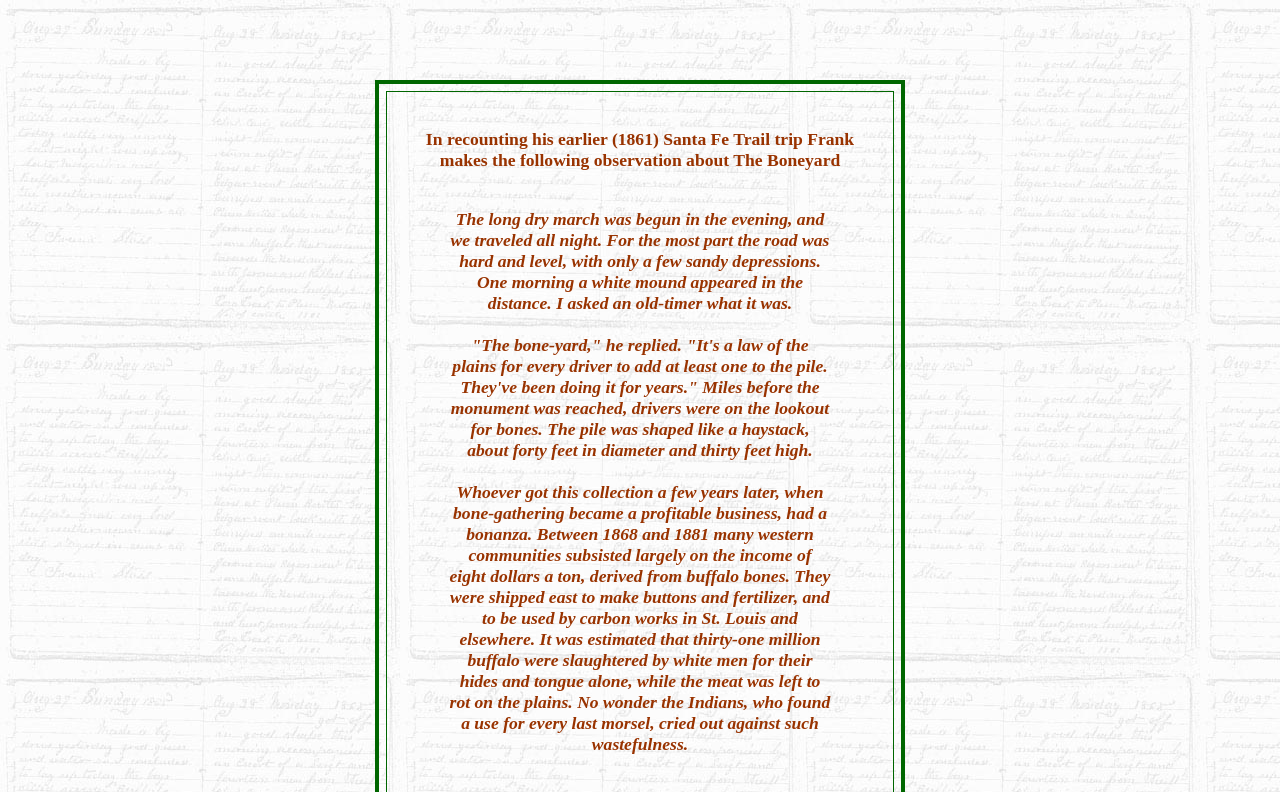What is the topic of the passage?
From the image, provide a succinct answer in one word or a short phrase.

Santa Fe Trail trip